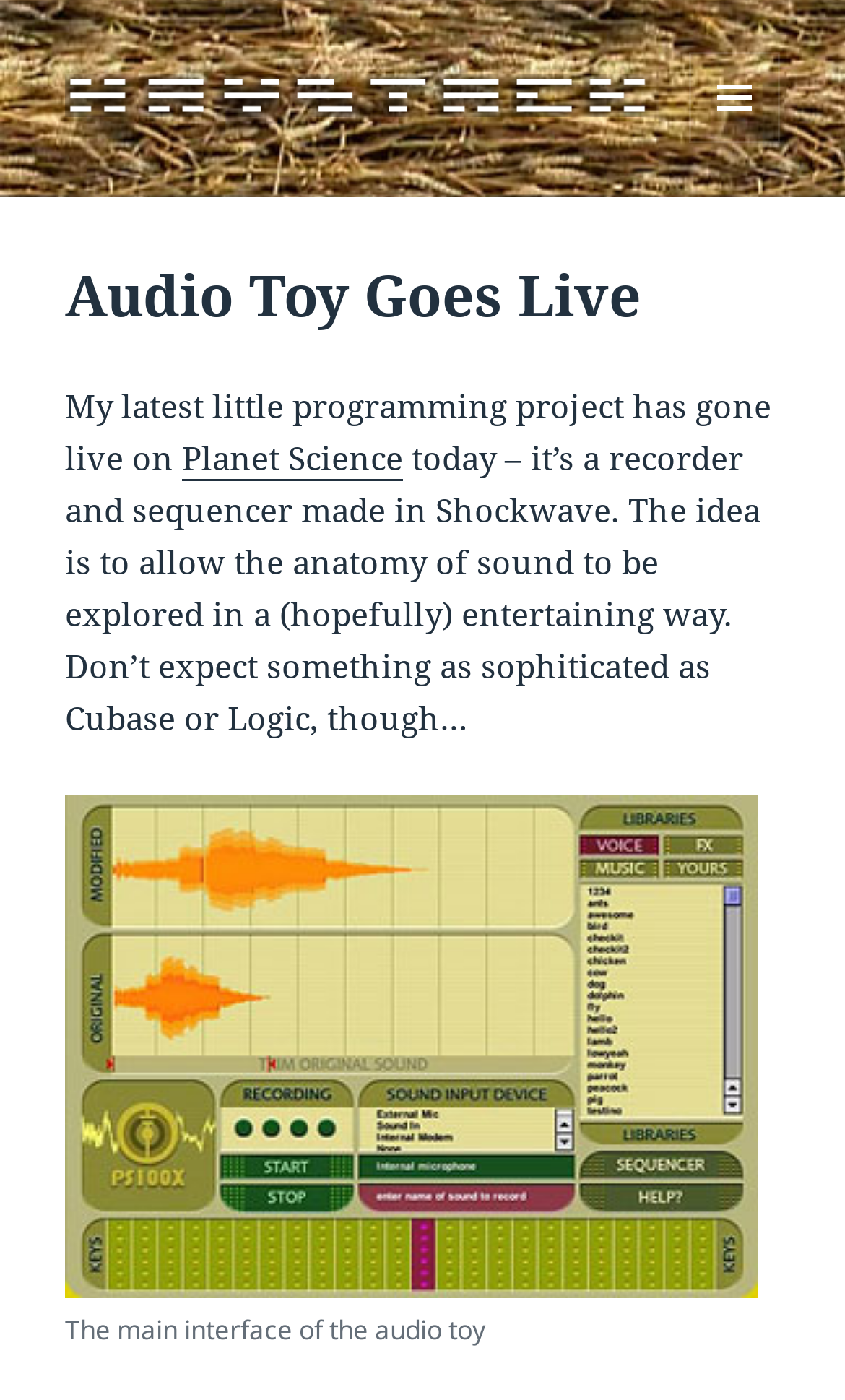Answer the question briefly using a single word or phrase: 
What is the name of the audio toy?

Audio Toy